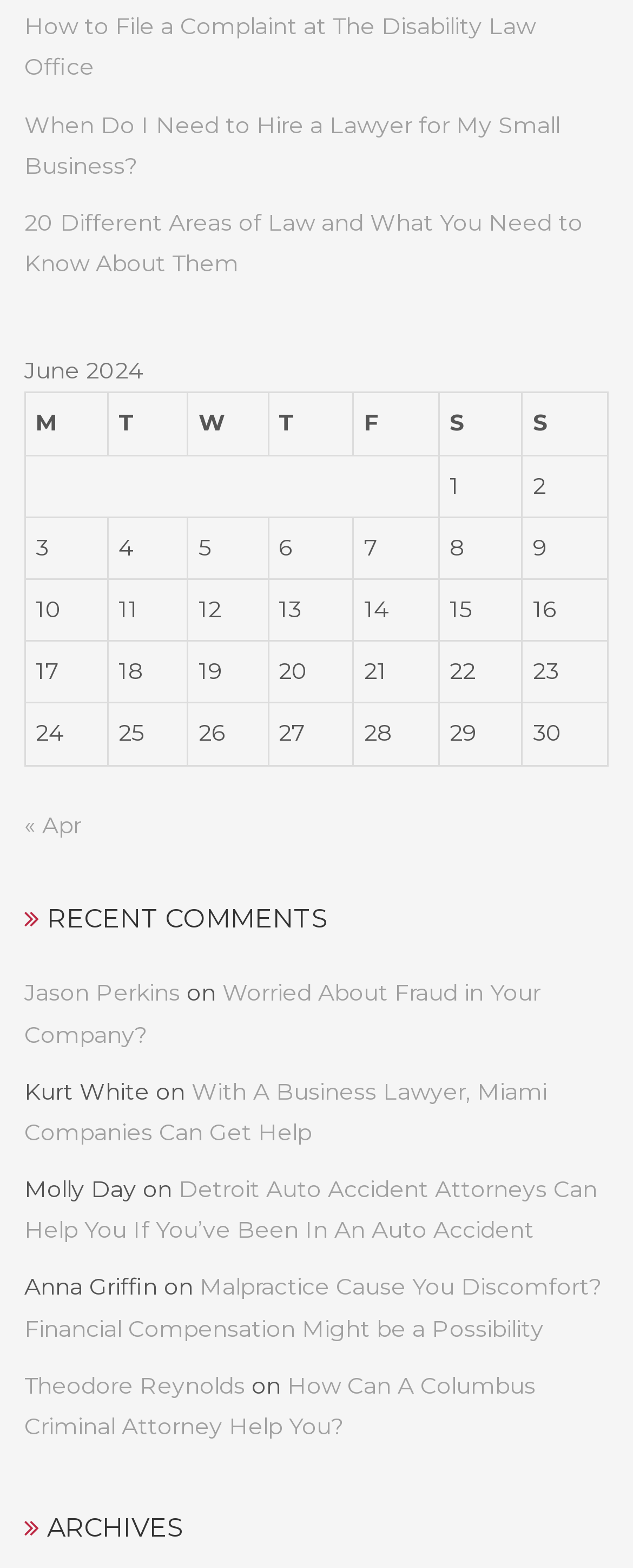How many navigation links are there at the bottom of the webpage?
Provide a thorough and detailed answer to the question.

The navigation section is located at the bottom of the webpage, and it contains a single link '« Apr' which allows users to navigate to the previous month.